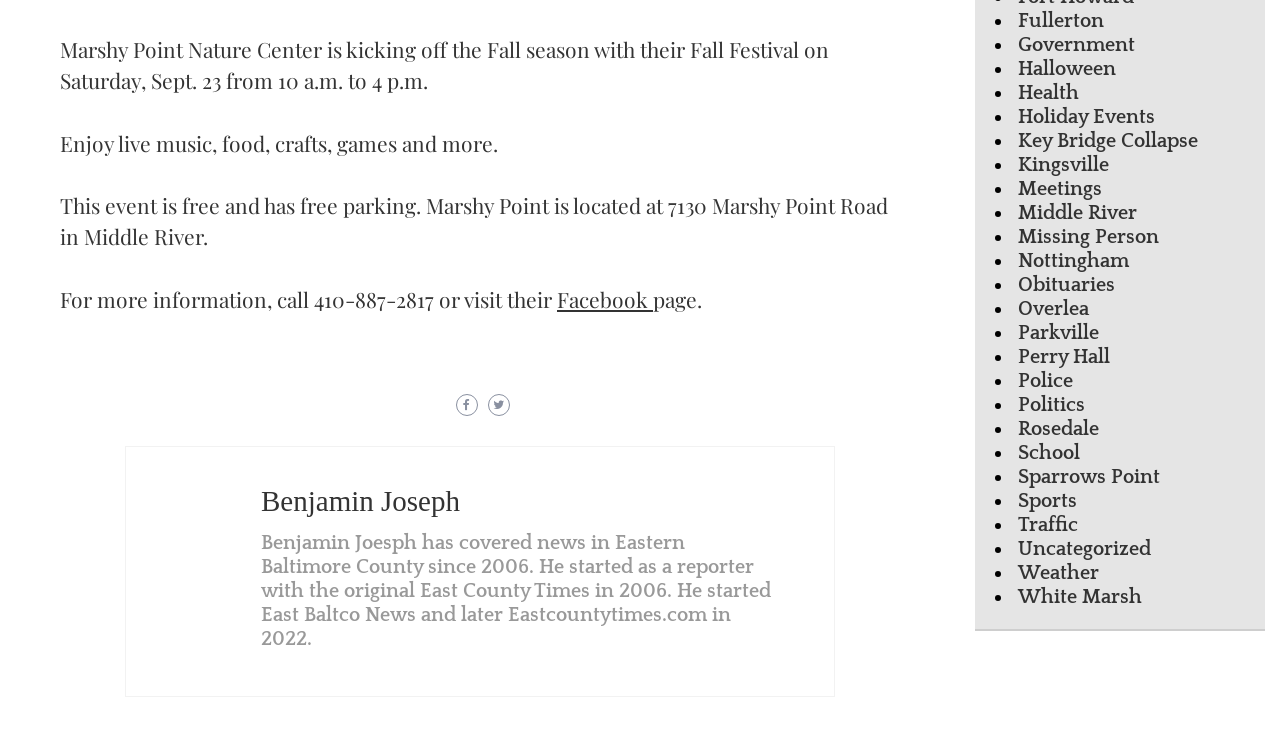Please identify the coordinates of the bounding box that should be clicked to fulfill this instruction: "Read about Fullerton".

[0.795, 0.014, 0.862, 0.044]